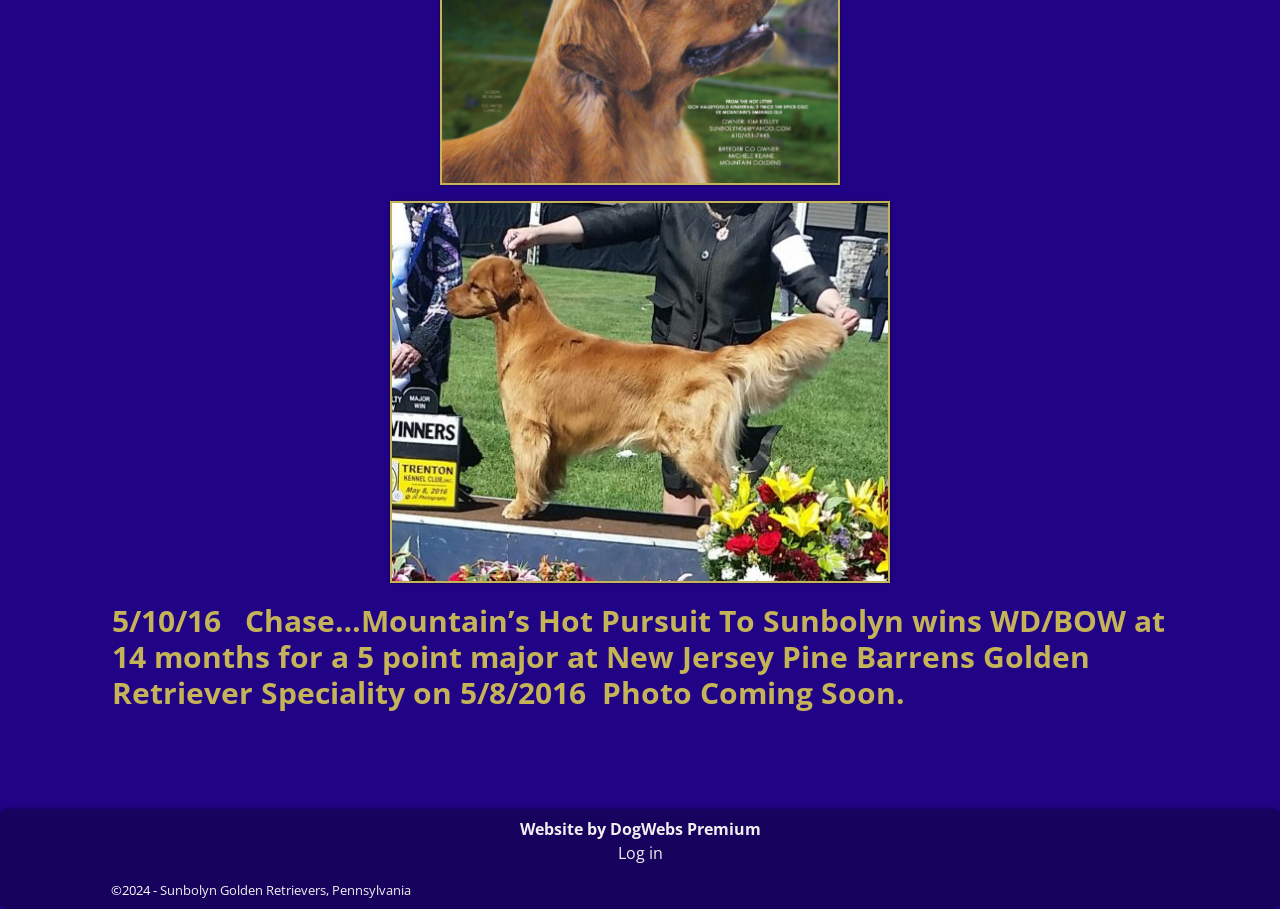Give a one-word or short phrase answer to this question: 
What is the copyright year mentioned?

2024